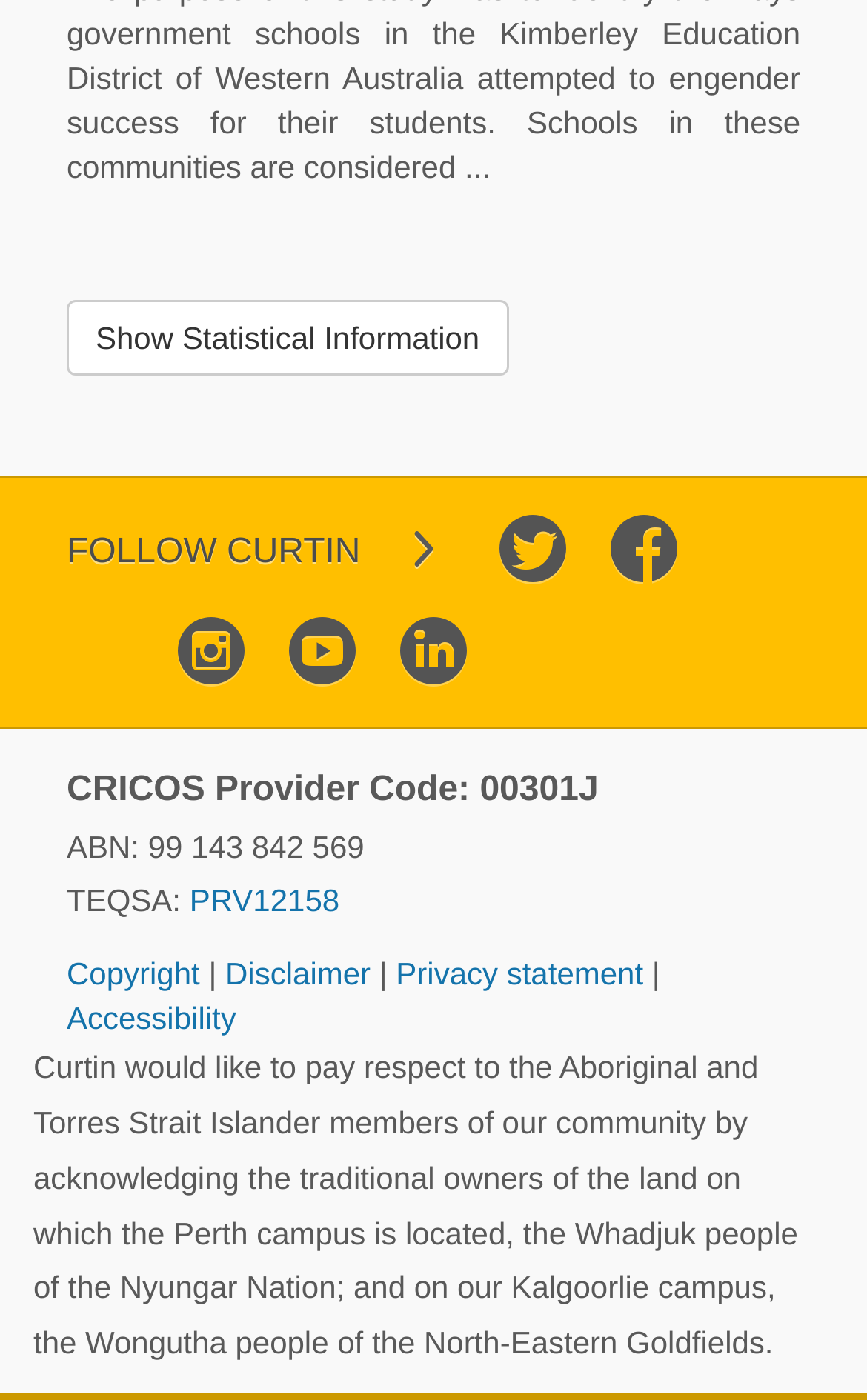Answer the following query concisely with a single word or phrase:
What is the link below 'CRICOS Provider Code'?

TEQSA: